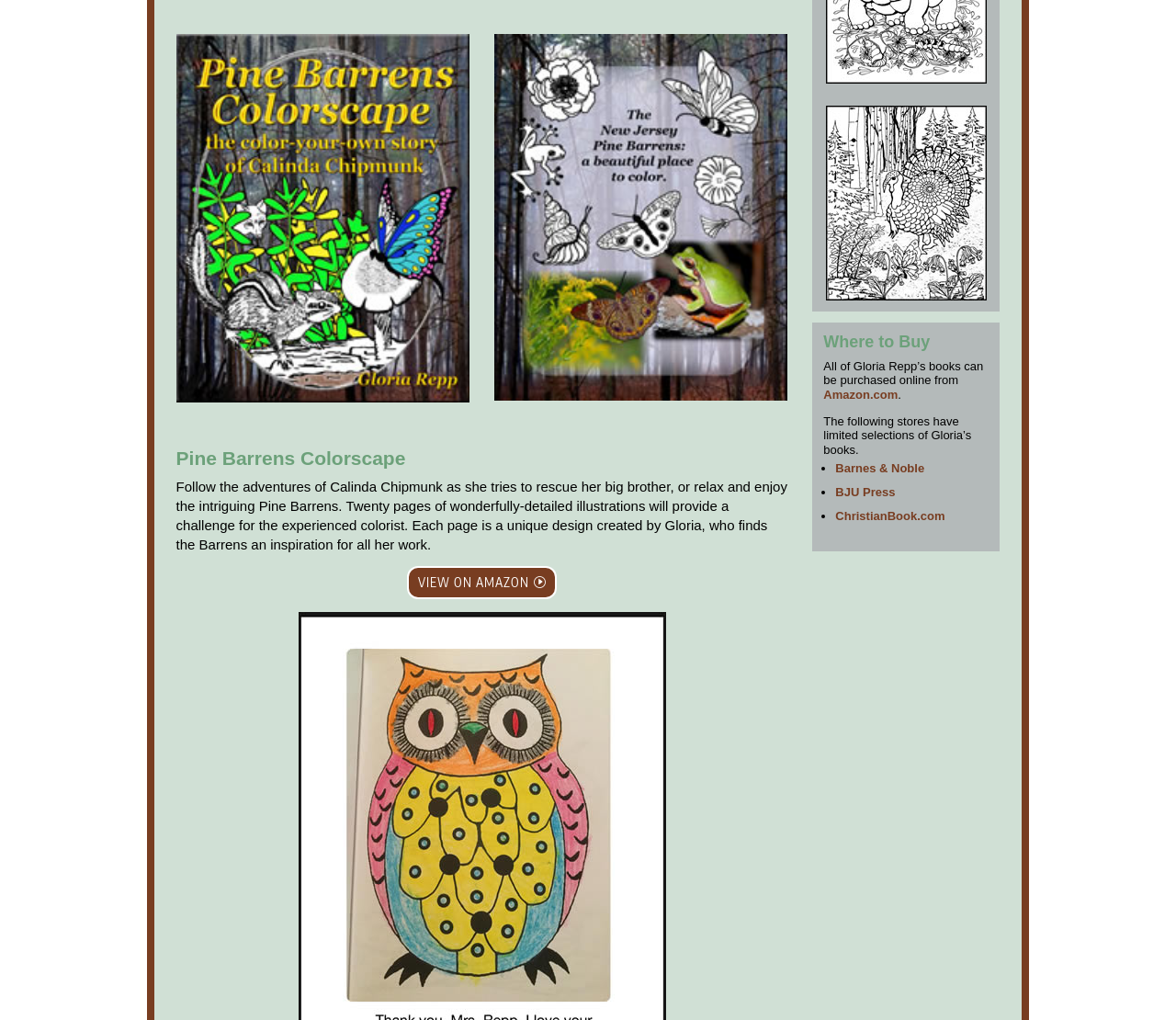Using the provided element description: "Amazon.com", identify the bounding box coordinates. The coordinates should be four floats between 0 and 1 in the order [left, top, right, bottom].

[0.7, 0.38, 0.763, 0.394]